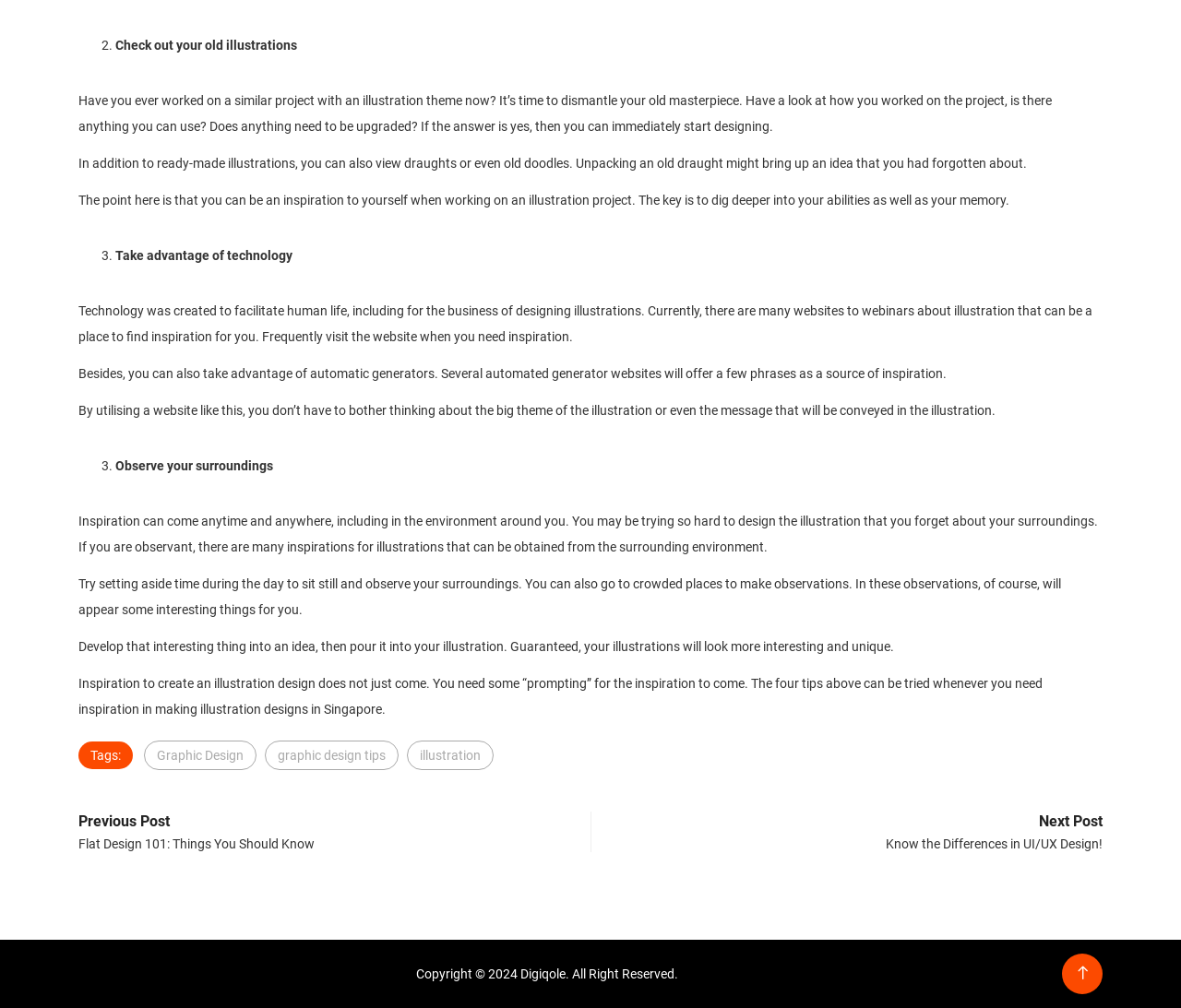Provide the bounding box coordinates for the UI element that is described as: "graphic design tips".

[0.224, 0.735, 0.338, 0.764]